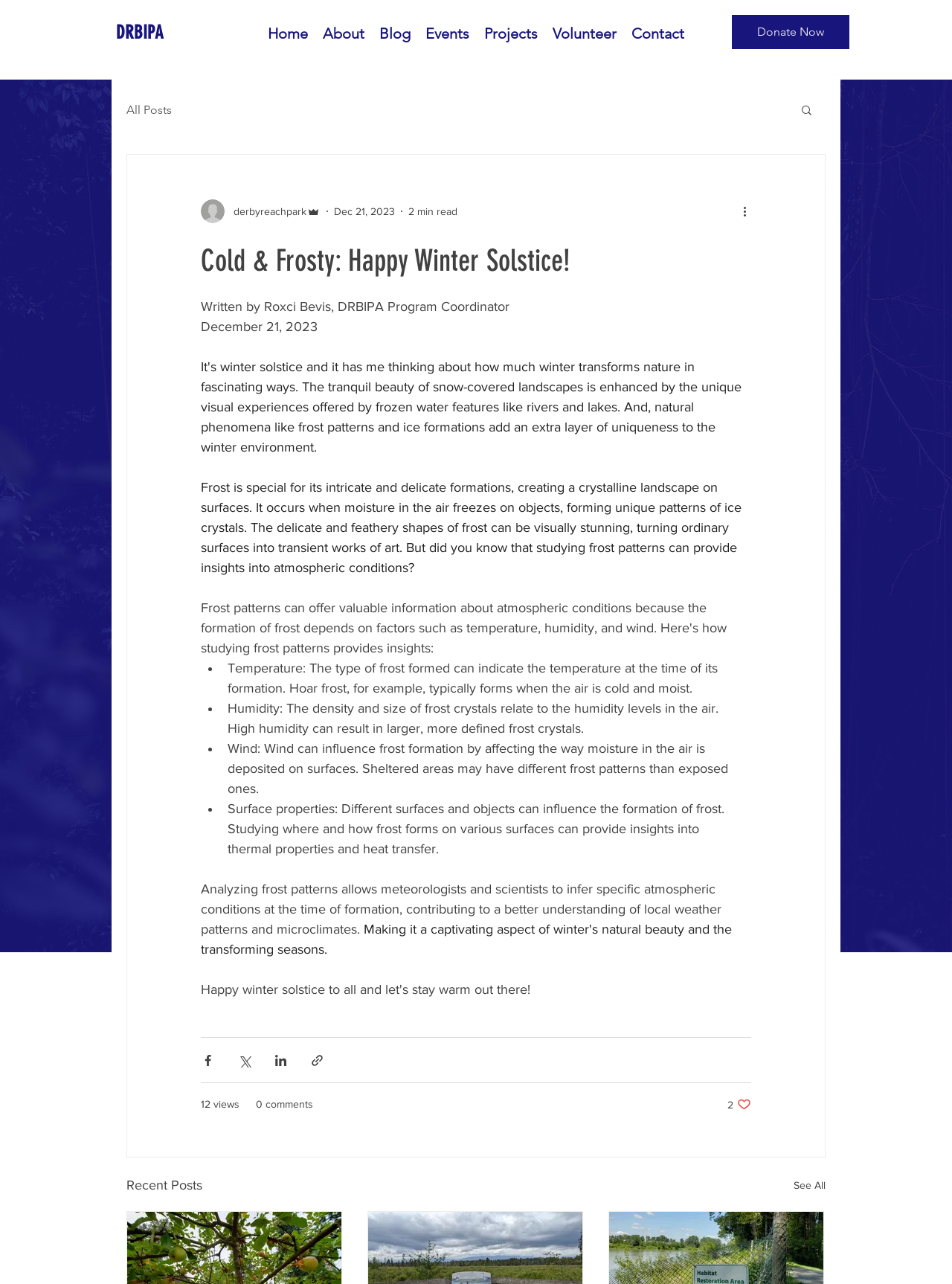What is the topic of the blog post? Look at the image and give a one-word or short phrase answer.

Winter Solstice